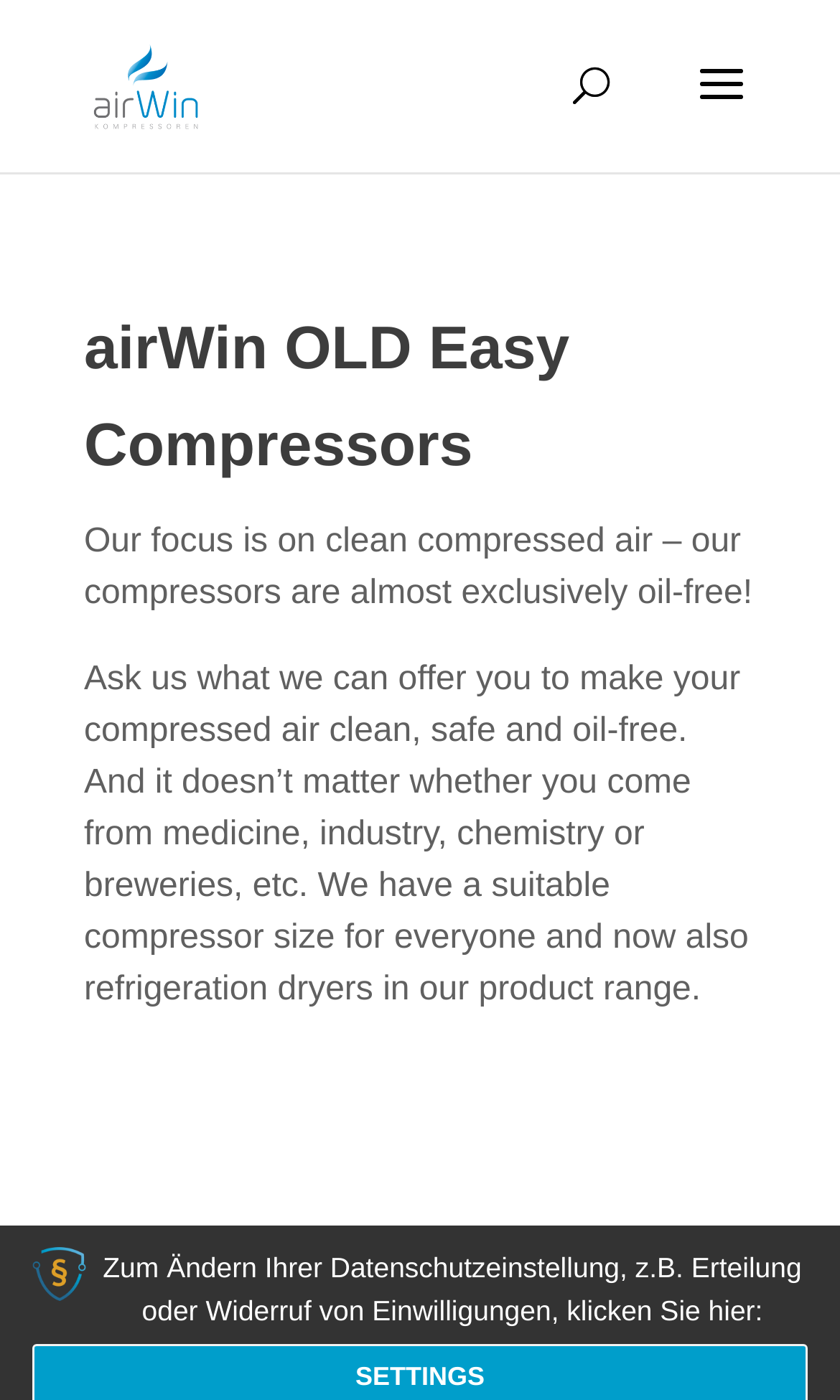Reply to the question with a single word or phrase:
What is the purpose of the compressors?

to make compressed air clean, safe and oil-free